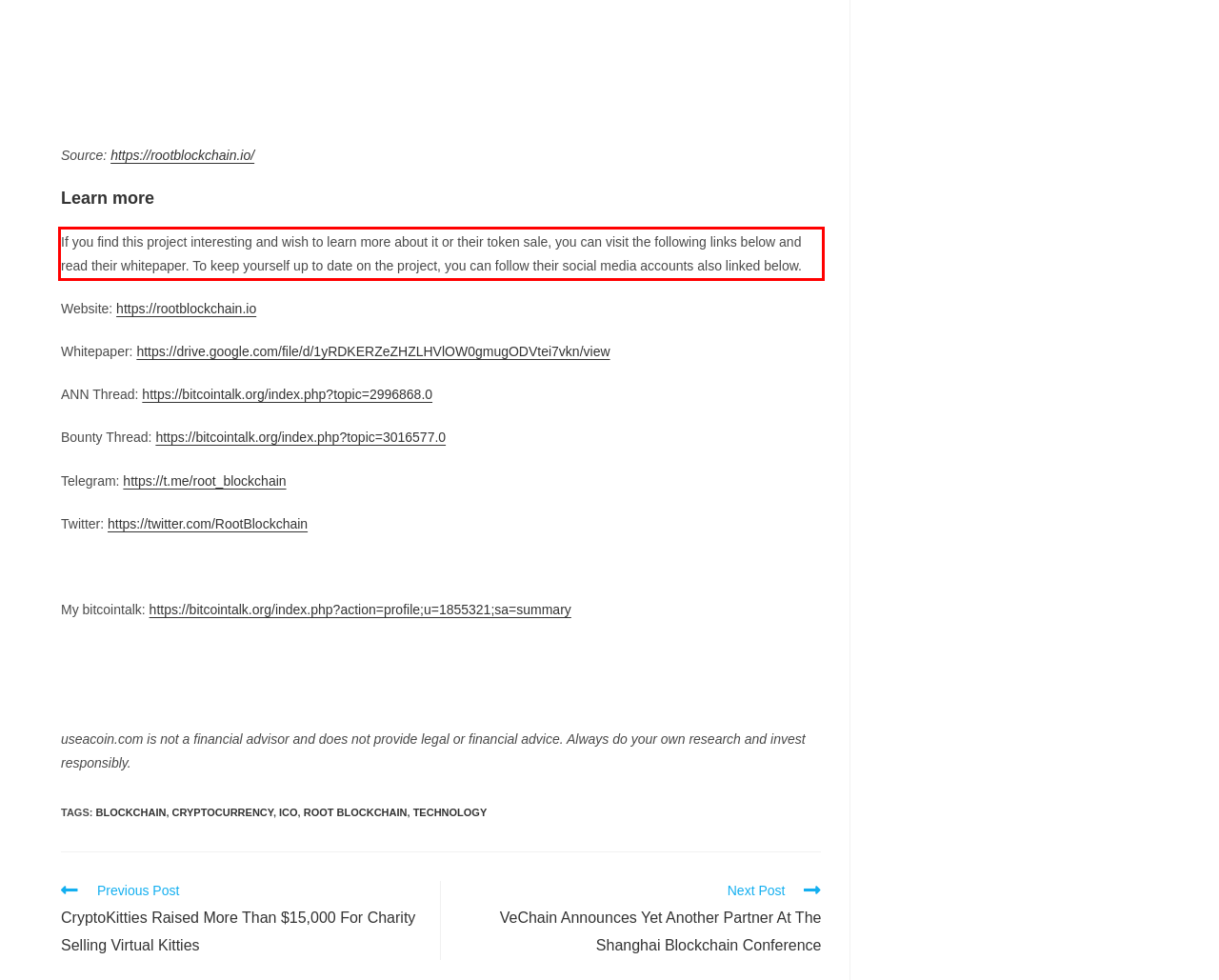Examine the screenshot of the webpage, locate the red bounding box, and generate the text contained within it.

If you find this project interesting and wish to learn more about it or their token sale, you can visit the following links below and read their whitepaper. To keep yourself up to date on the project, you can follow their social media accounts also linked below.